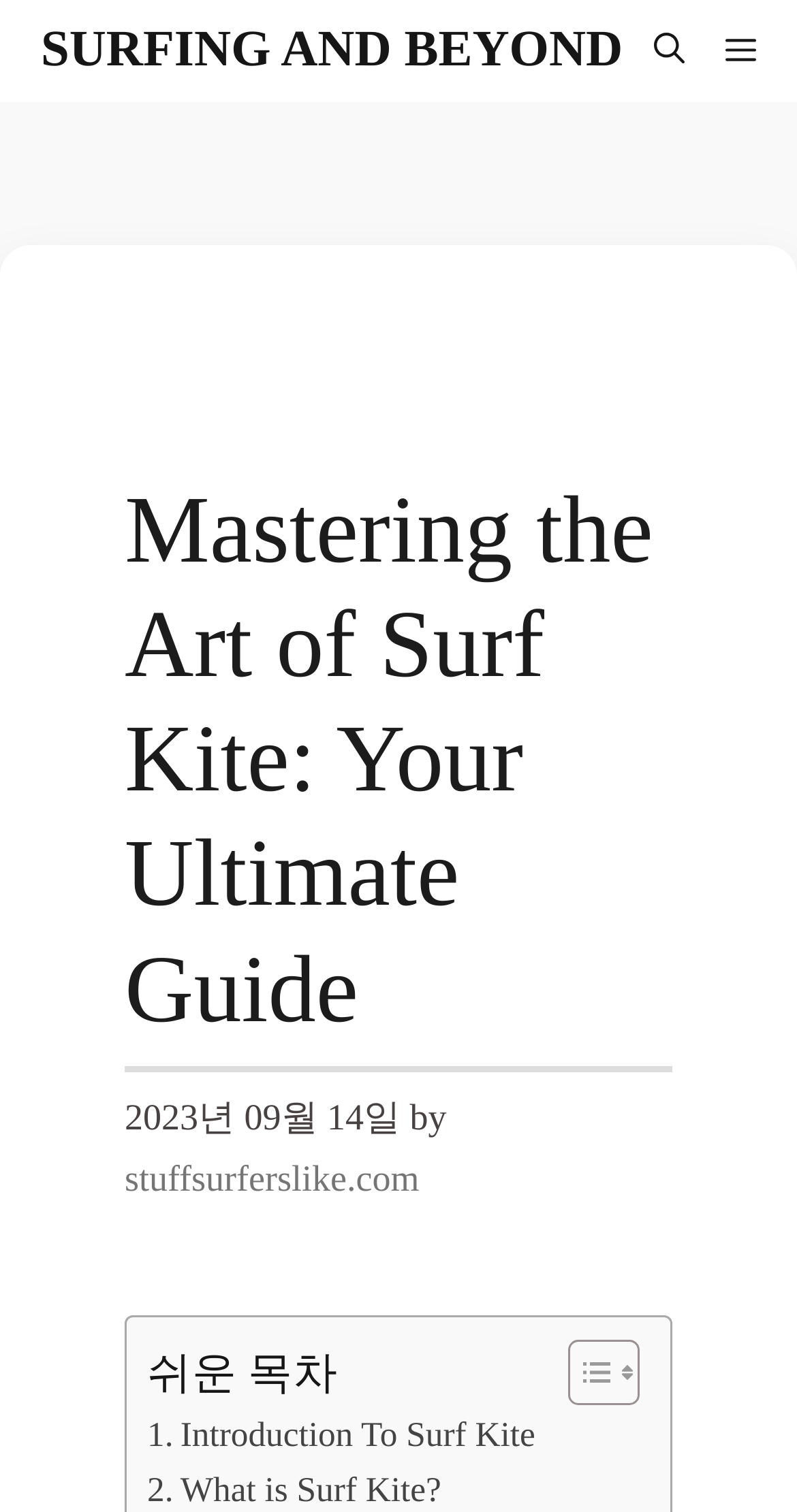Refer to the image and provide an in-depth answer to the question: 
How many images are in the table of content?

I found the number of images in the table of content by looking at the layout table element in the content section. The layout table element contains two image elements.